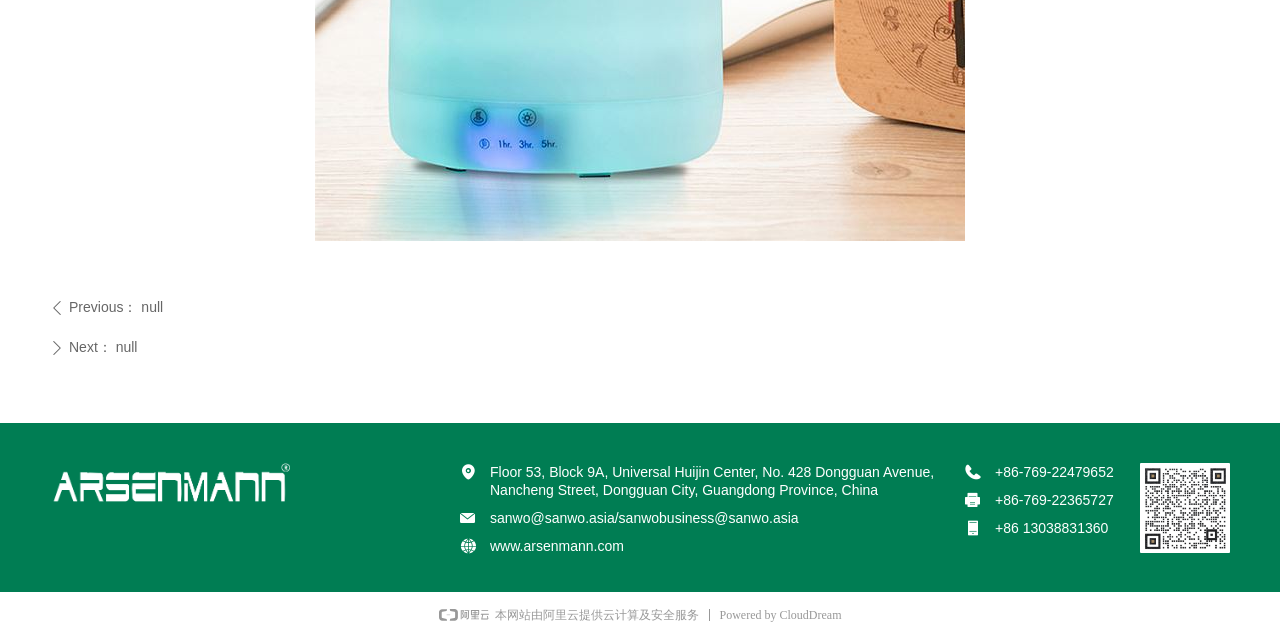Determine the bounding box coordinates of the clickable element to achieve the following action: 'Visit Arsenmann website'. Provide the coordinates as four float values between 0 and 1, formatted as [left, top, right, bottom].

[0.359, 0.847, 0.742, 0.875]